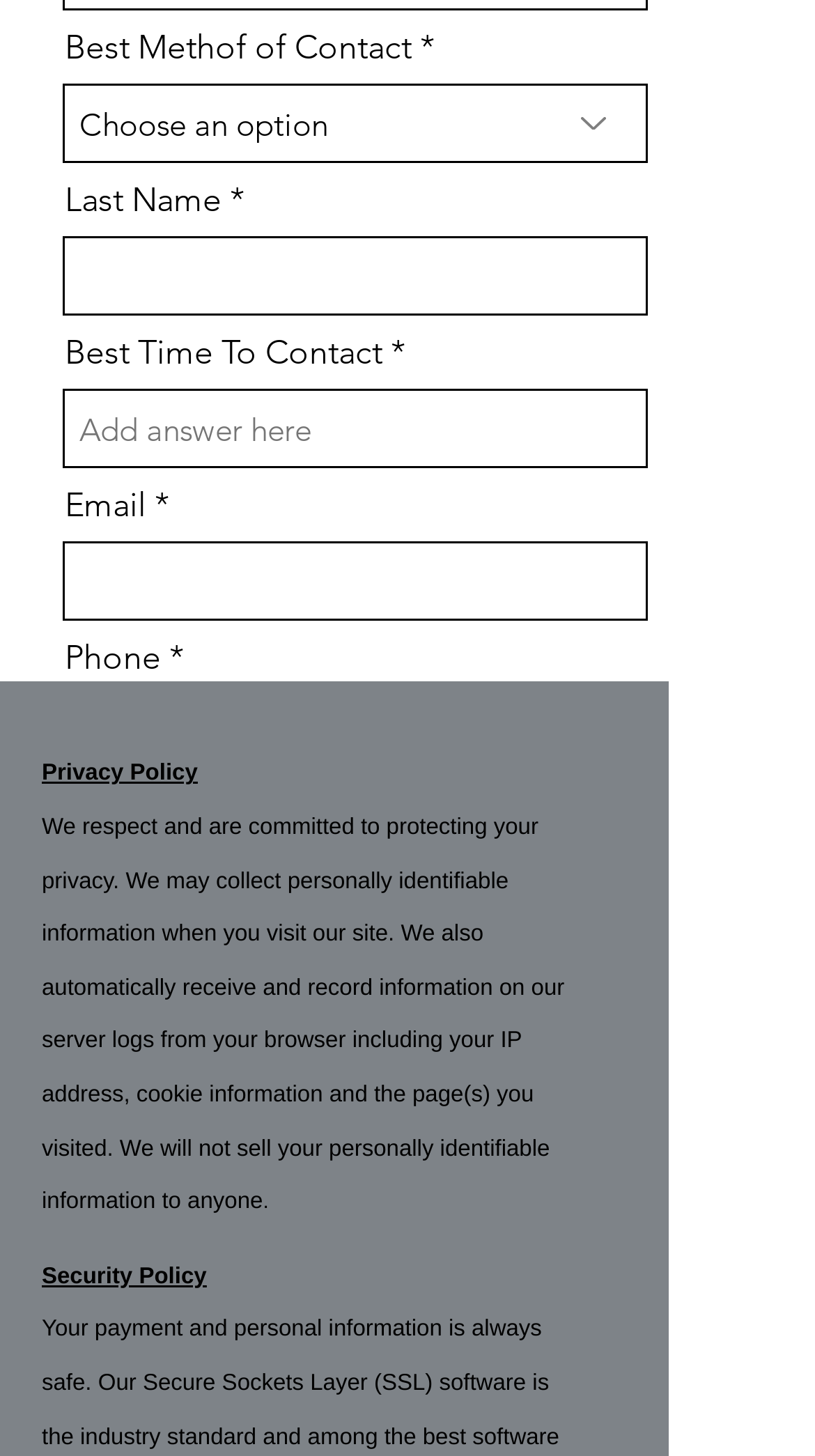What is the first field to fill out?
Look at the image and provide a detailed response to the question.

The first field to fill out is 'Best Method of Contact' because it is the first input field in the form, indicated by the 'Best Method of Contact' static text and the combobox element with the same label.